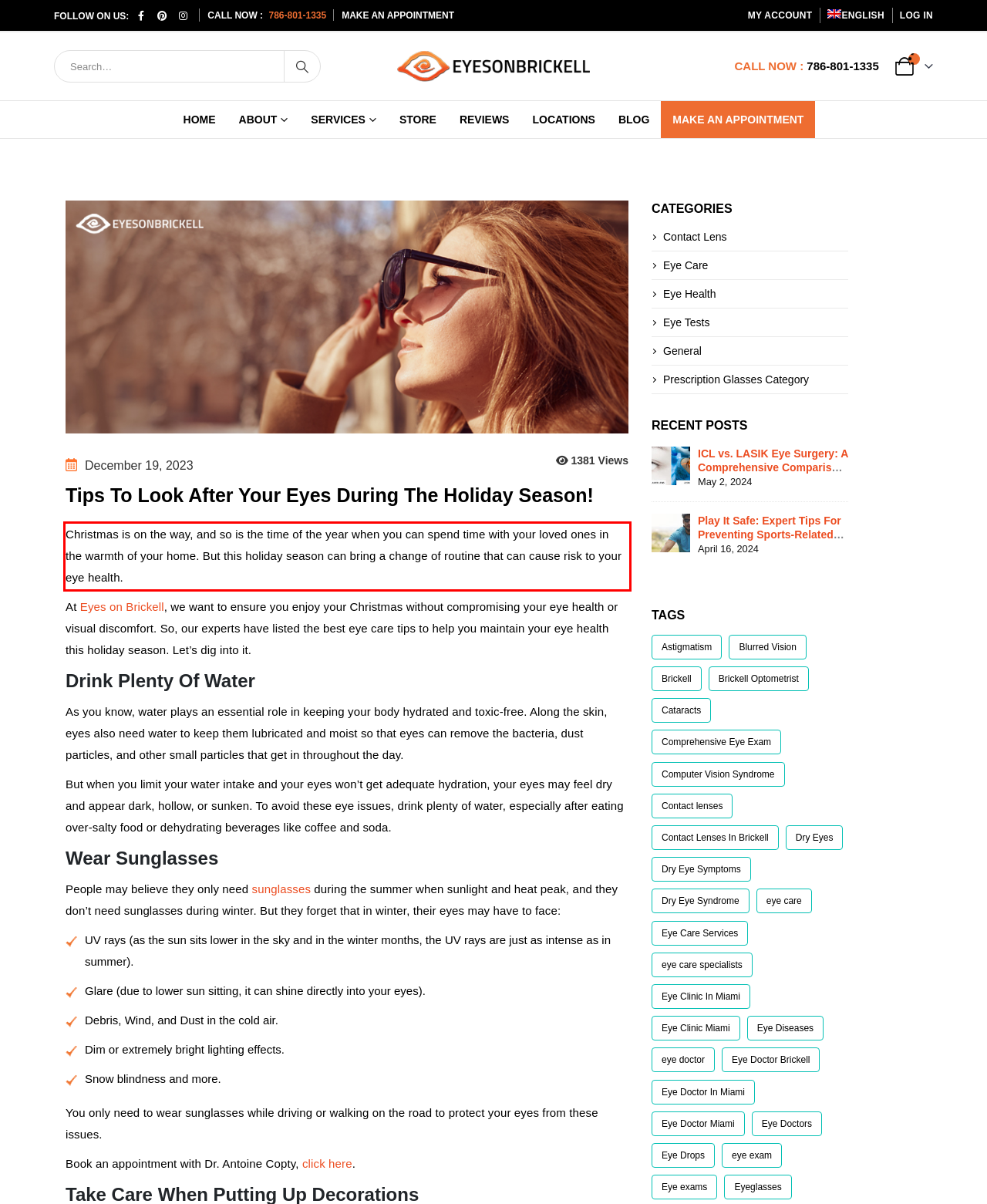Observe the screenshot of the webpage that includes a red rectangle bounding box. Conduct OCR on the content inside this red bounding box and generate the text.

Christmas is on the way, and so is the time of the year when you can spend time with your loved ones in the warmth of your home. But this holiday season can bring a change of routine that can cause risk to your eye health.